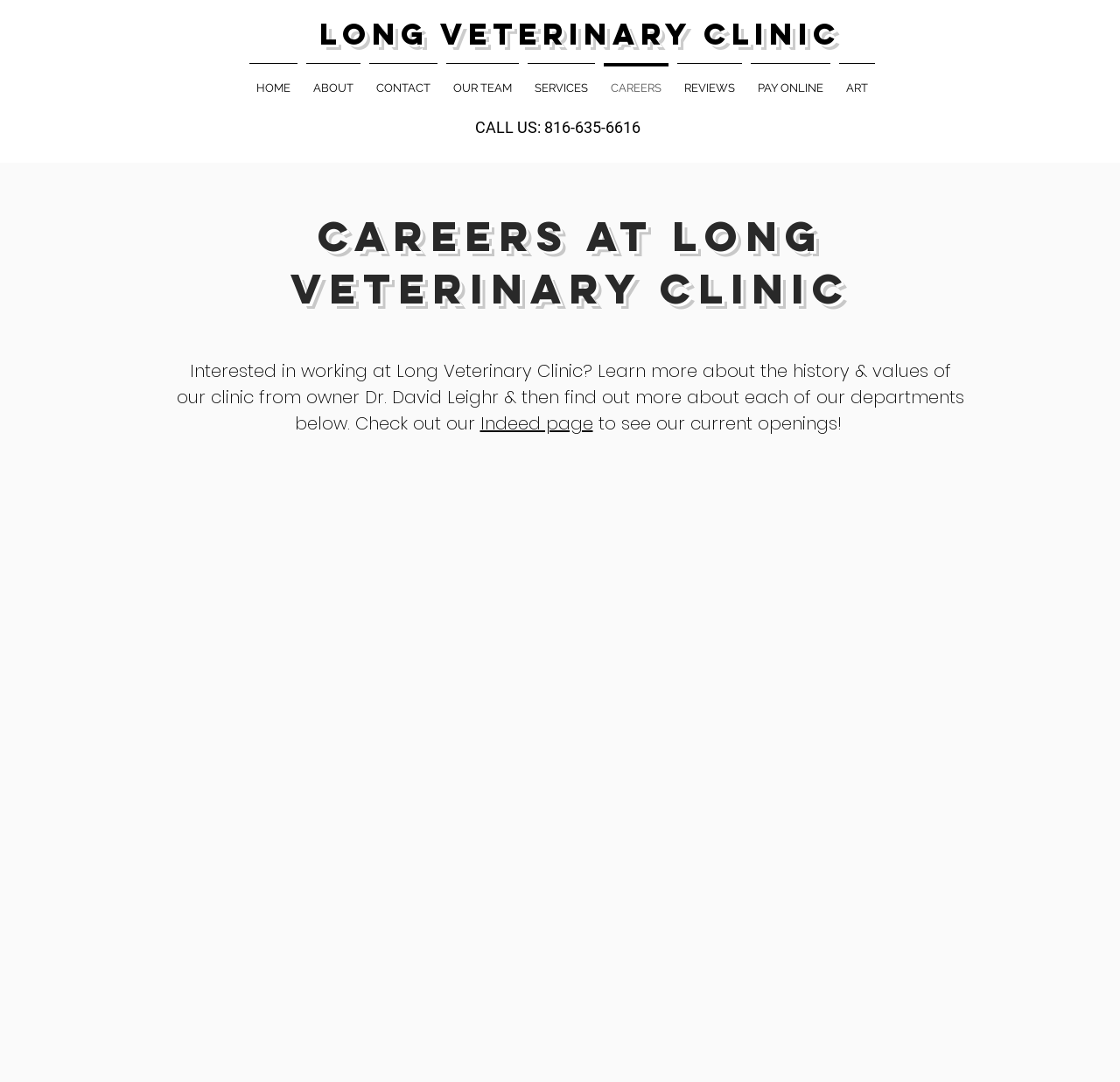Create a detailed narrative describing the layout and content of the webpage.

The webpage is about the careers and job opportunities at Long Veterinary Clinic in Kearney, MO. At the top left, there is a heading with the clinic's name, "Long Veterinary Clinic", which is also a link. Below it, there is a navigation menu with 9 links: "HOME", "ABOUT", "CONTACT", "OUR TEAM", "SERVICES", "CAREERS", "REVIEWS", "PAY ONLINE", and "ART". 

To the right of the navigation menu, there is a static text "CALL US: 816-635-6616" with a space character at the end. 

Below the navigation menu, there is a heading "CAREERS AT LONG VETERINARY CLINIC" in the middle of the page. Underneath the heading, there is a paragraph of text that introduces the clinic and its values, and invites readers to learn more about each department. 

Within the paragraph, there is a link to the clinic's "Indeed page" where current job openings can be found. The link is positioned in the middle of the paragraph, and the text continues after the link, encouraging readers to check out the current openings.